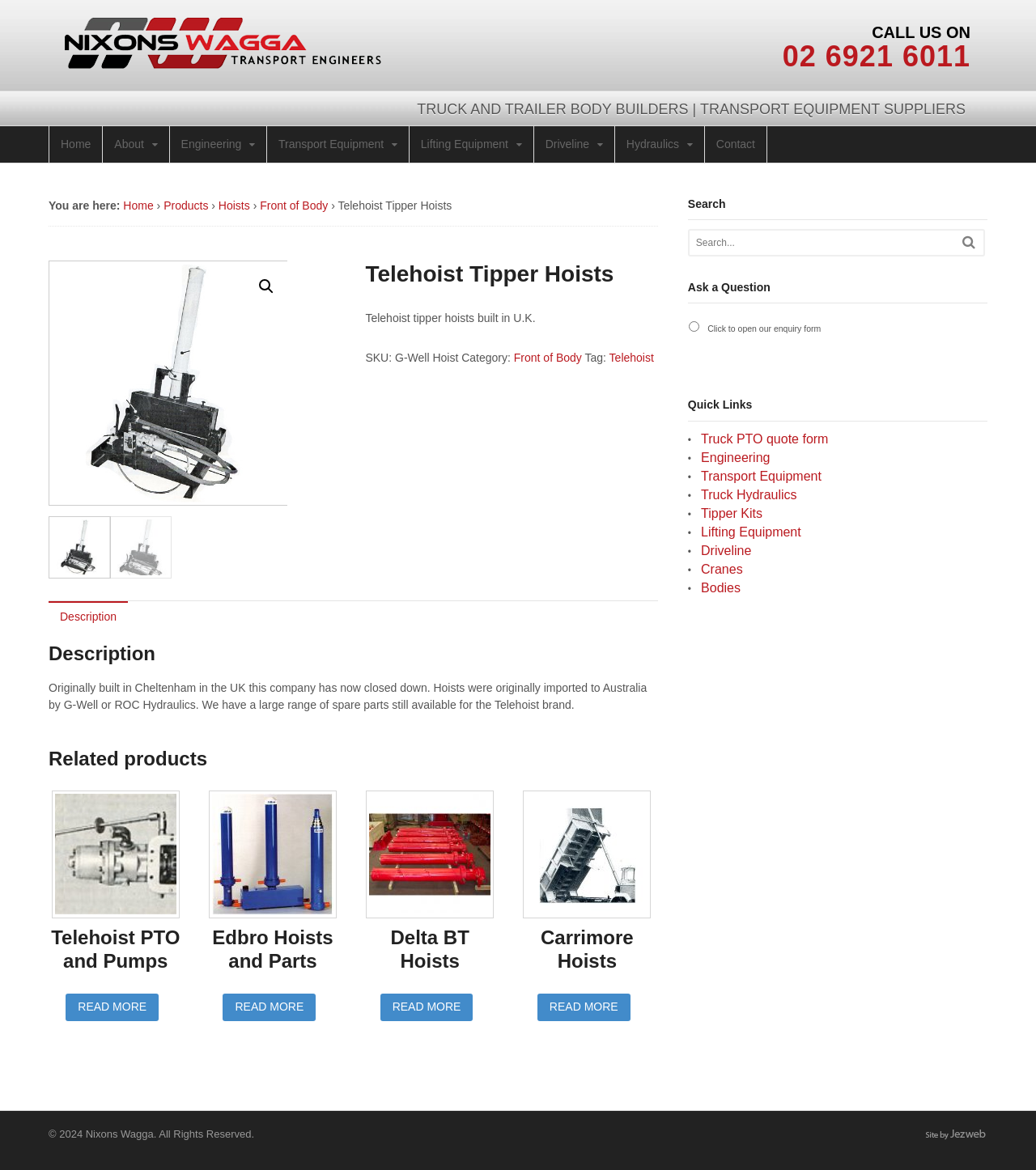Please give a succinct answer using a single word or phrase:
What is the brand of the tipper hoist being described?

Telehoist